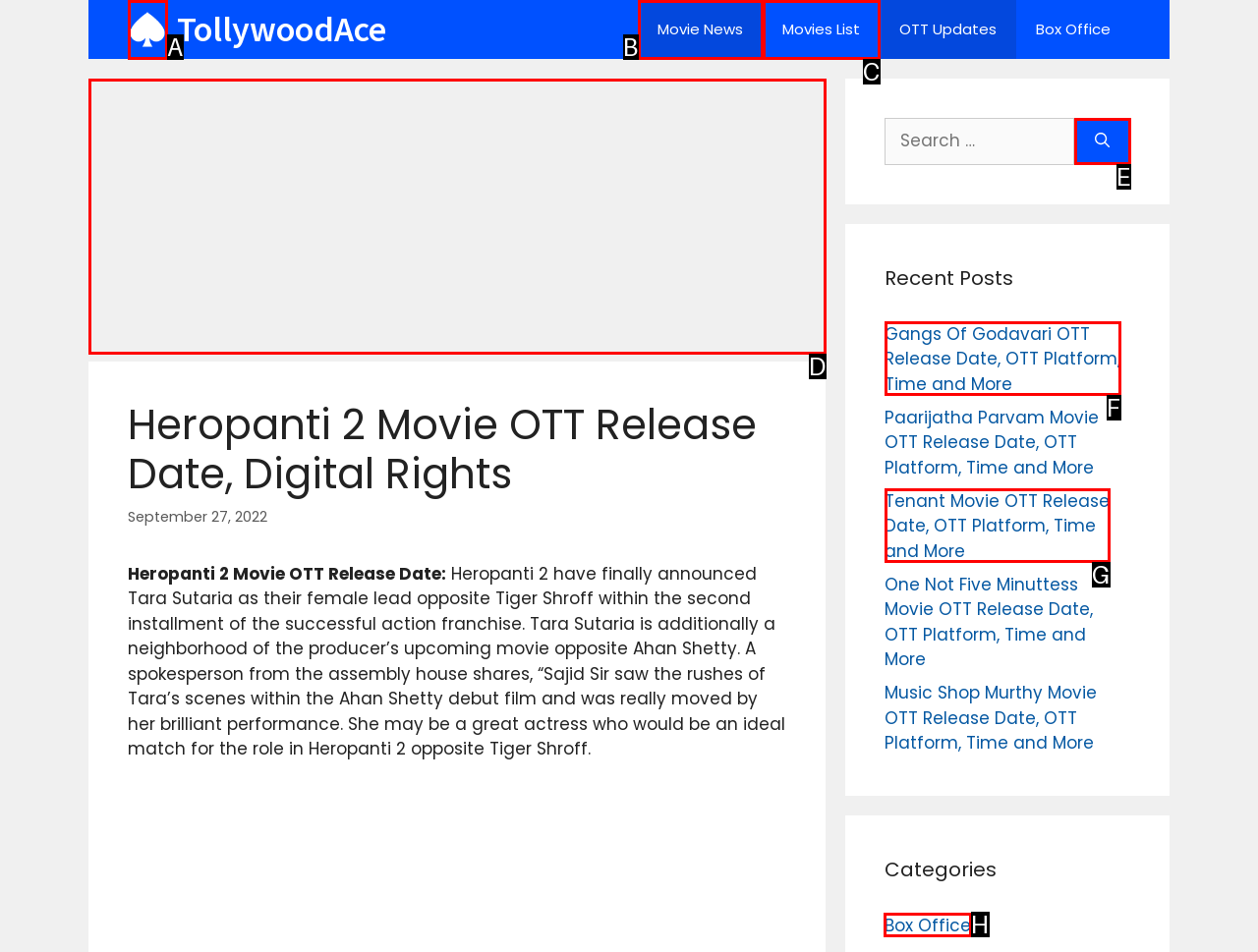Determine which HTML element I should select to execute the task: Go to the Box Office category
Reply with the corresponding option's letter from the given choices directly.

H